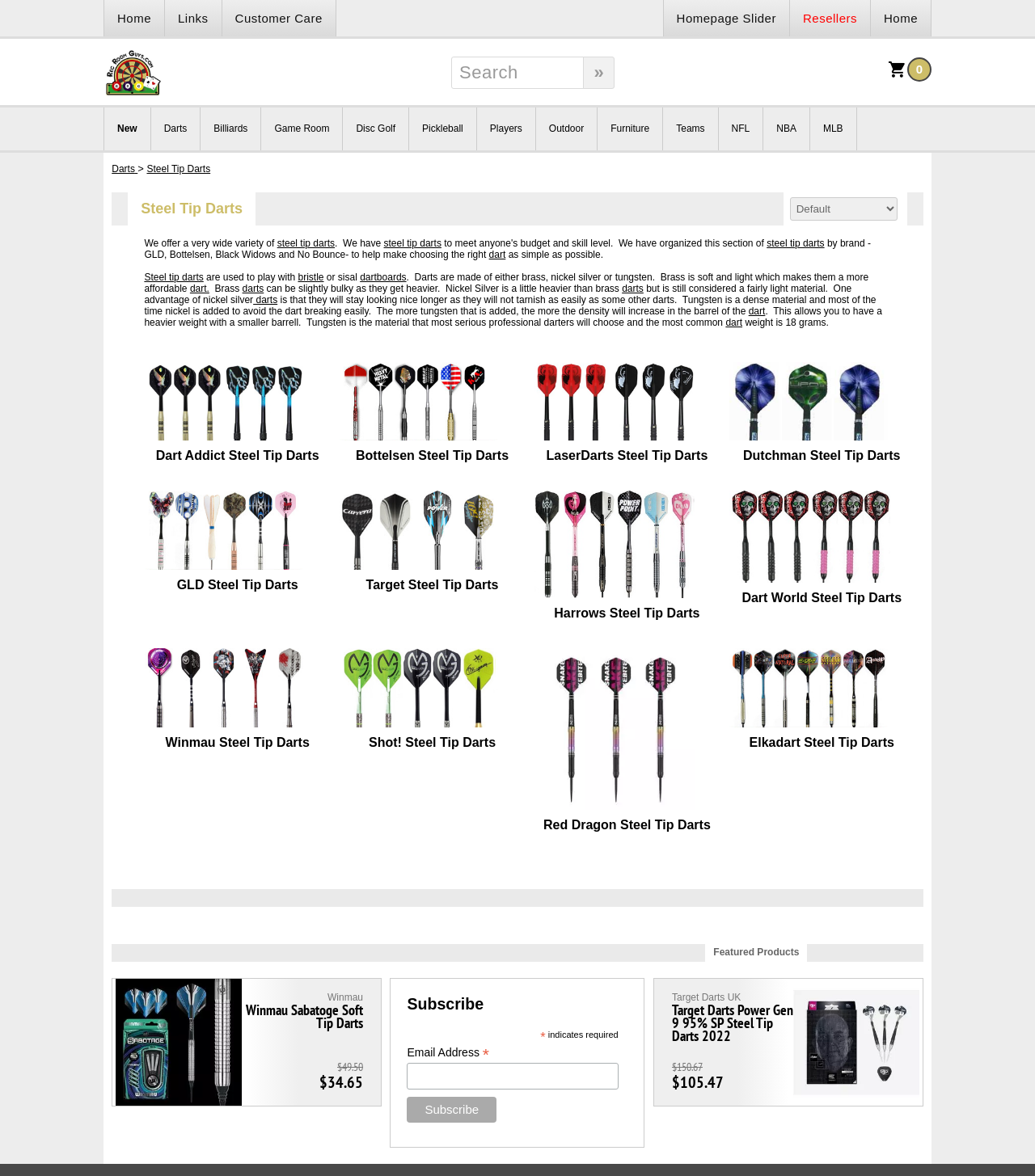What is the purpose of Steel Tip Darts?
From the image, respond with a single word or phrase.

To play with bristle or sisal dartboards